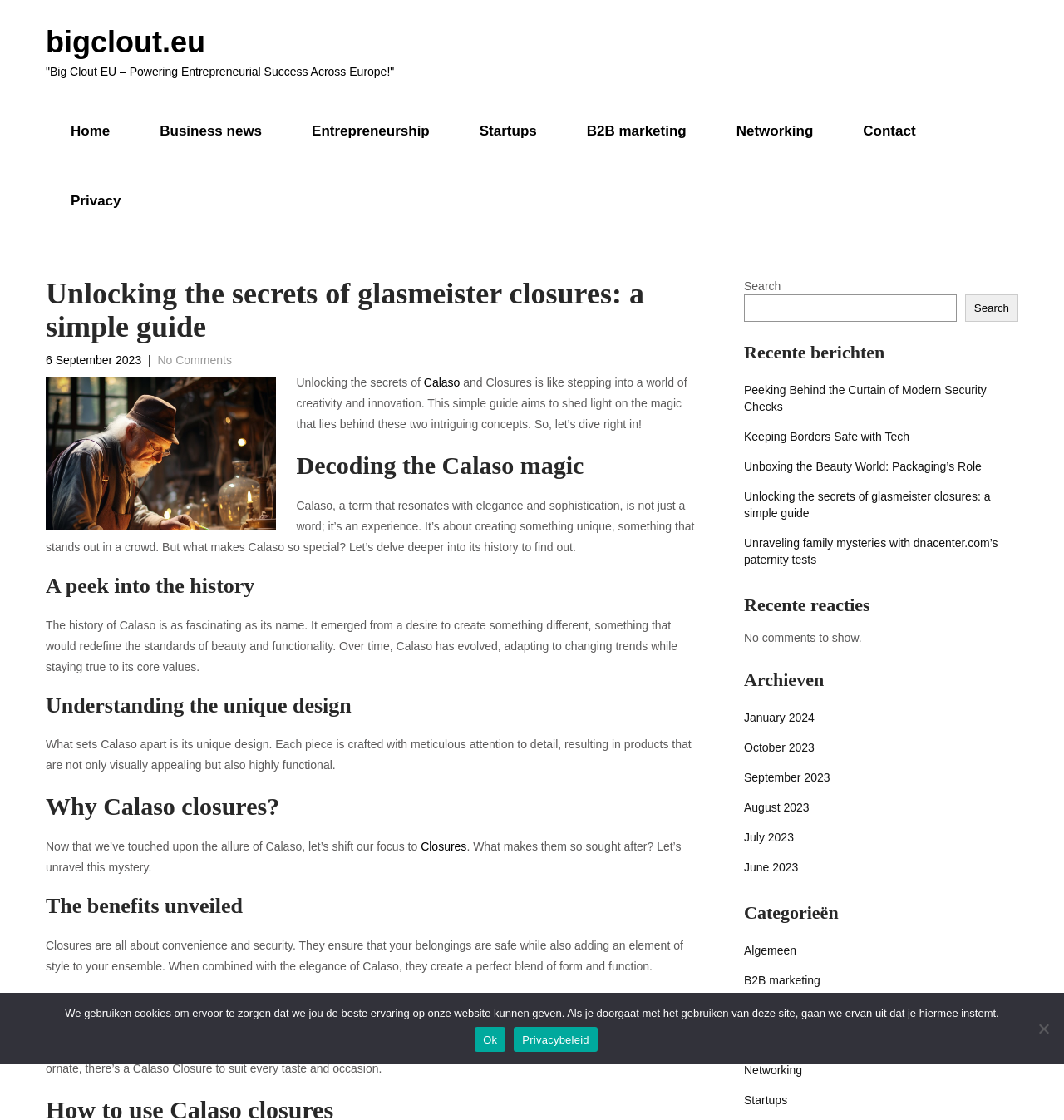Please identify the bounding box coordinates of the element on the webpage that should be clicked to follow this instruction: "Read the 'Unlocking the secrets of glasmeister closures: a simple guide' article". The bounding box coordinates should be given as four float numbers between 0 and 1, formatted as [left, top, right, bottom].

[0.043, 0.03, 0.371, 0.071]